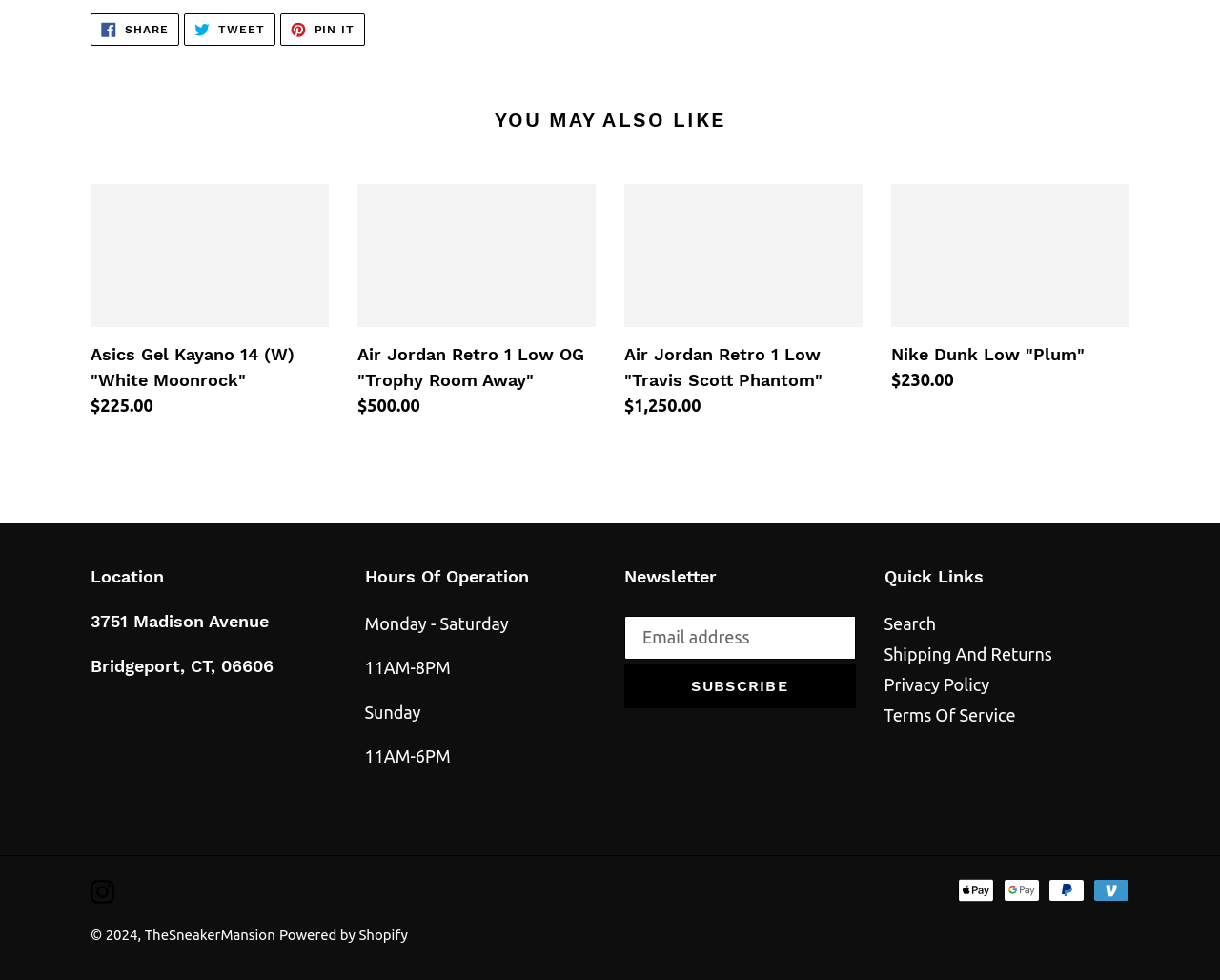Pinpoint the bounding box coordinates of the clickable area needed to execute the instruction: "View product details of Asics Gel Kayano 14 (W)". The coordinates should be specified as four float numbers between 0 and 1, i.e., [left, top, right, bottom].

[0.074, 0.188, 0.27, 0.427]